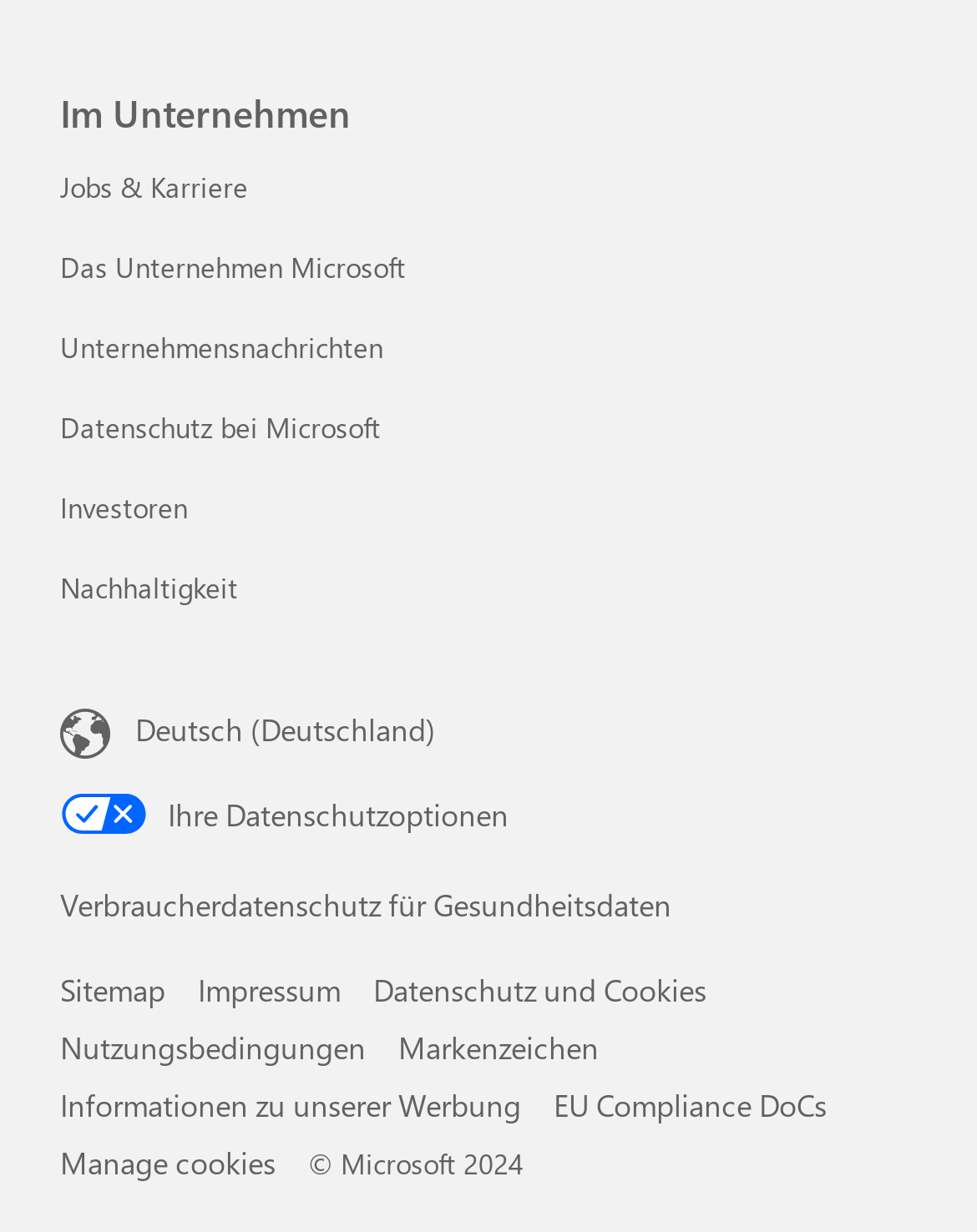Predict the bounding box of the UI element based on this description: "Manage cookies".

[0.062, 0.927, 0.282, 0.959]